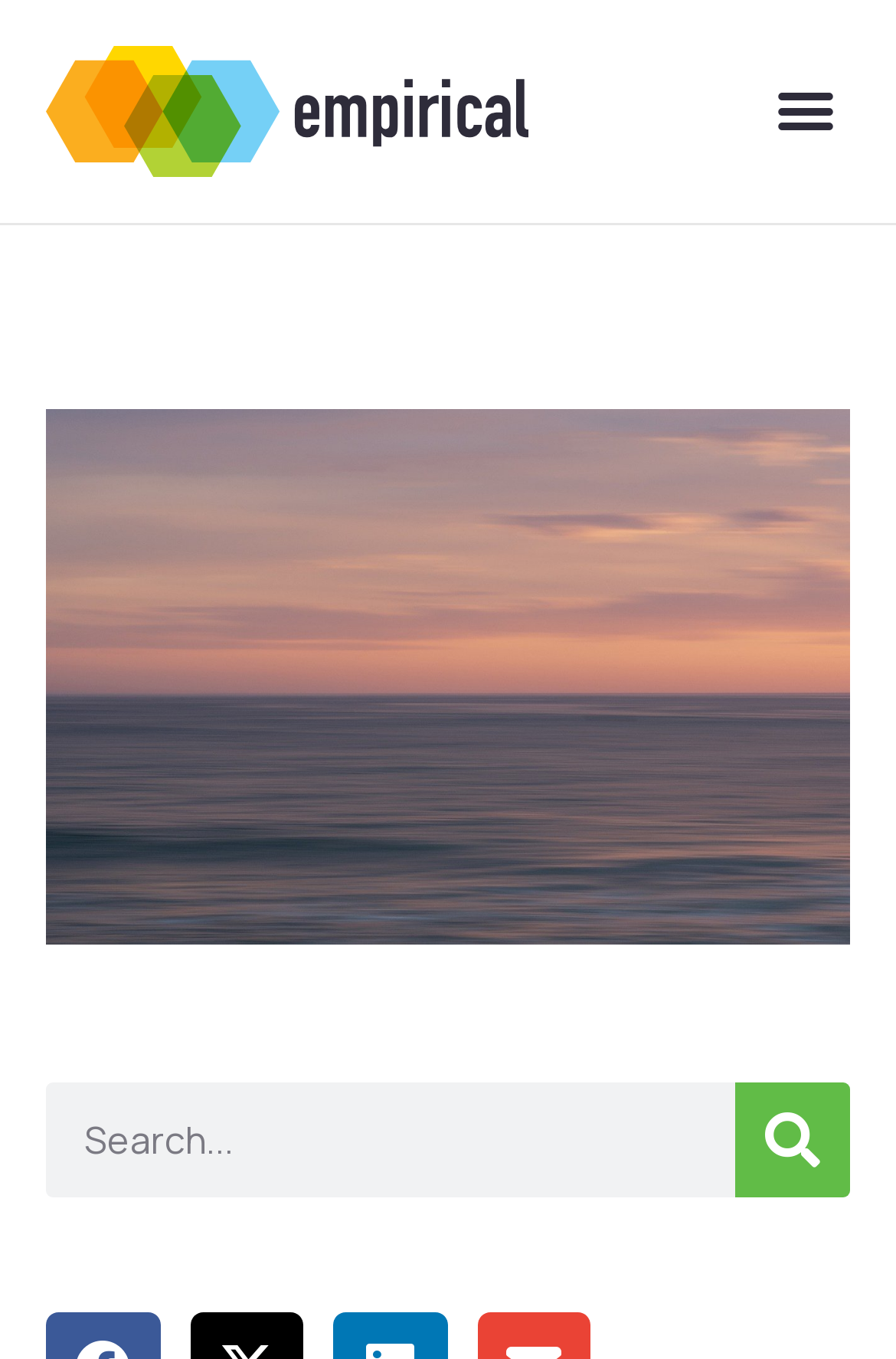Using the elements shown in the image, answer the question comprehensively: What is the vertical position of the search box relative to the image?

Based on the bounding box coordinates, the search box has a y1 value of 0.796, which is greater than the y2 value of 0.694 of the image, indicating that the search box is located below the image.